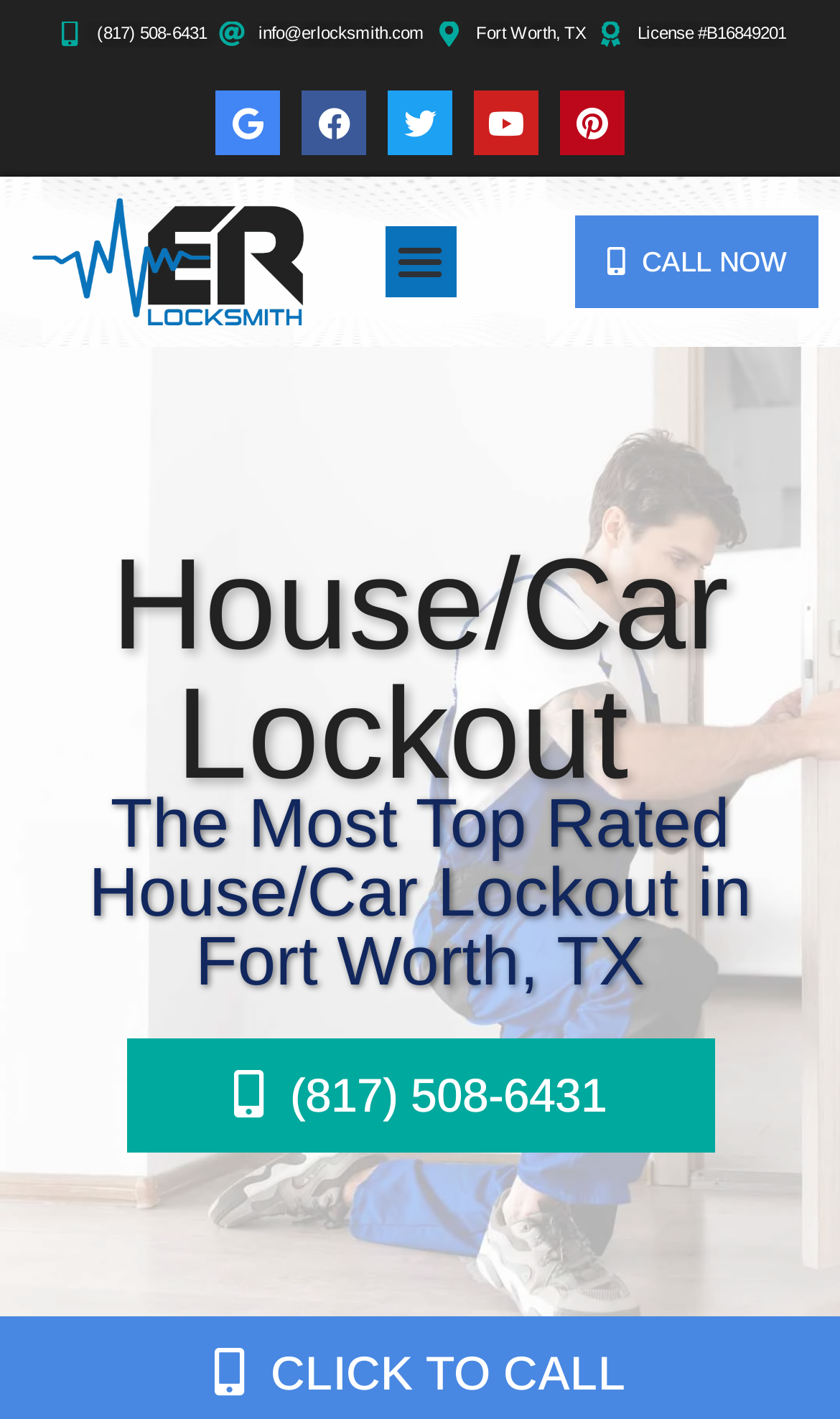What is the license number of the locksmith service?
Based on the visual details in the image, please answer the question thoroughly.

I found the license number by looking at the static text elements on the webpage. There is a static text element with the text 'License #B16849201' at the top of the page, which is the license number of the locksmith service.